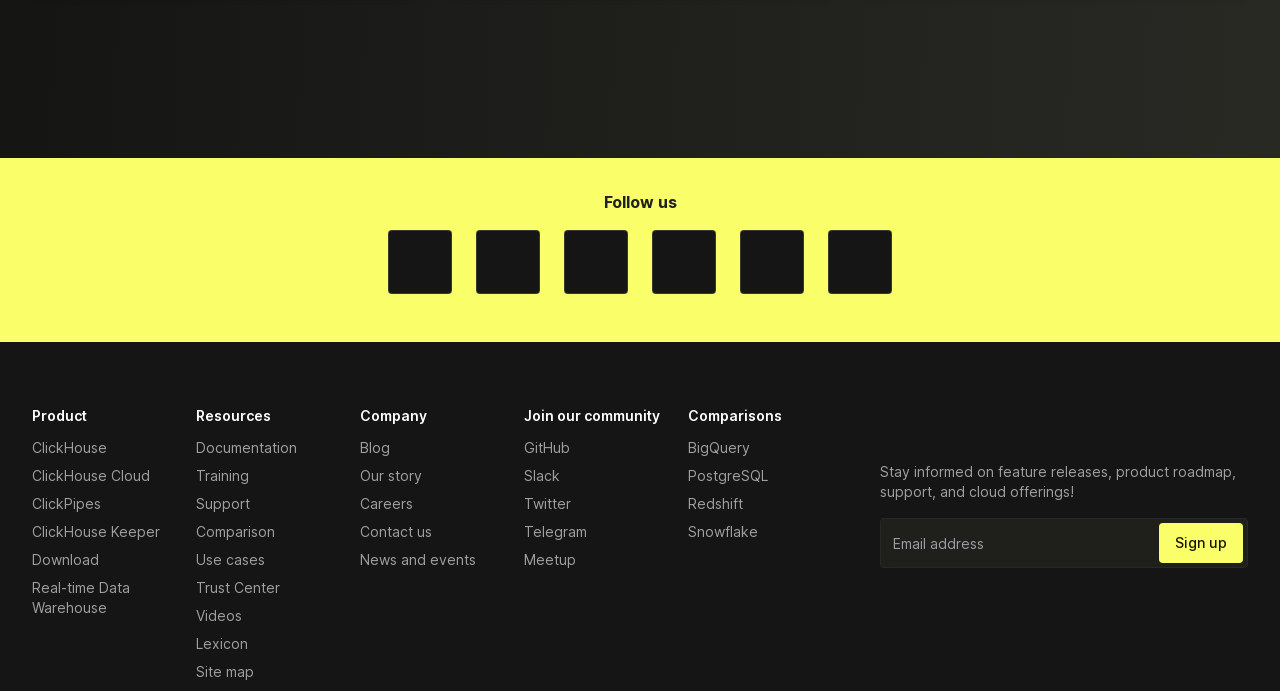Please identify the coordinates of the bounding box for the clickable region that will accomplish this instruction: "Compare with BigQuery".

[0.537, 0.635, 0.586, 0.664]